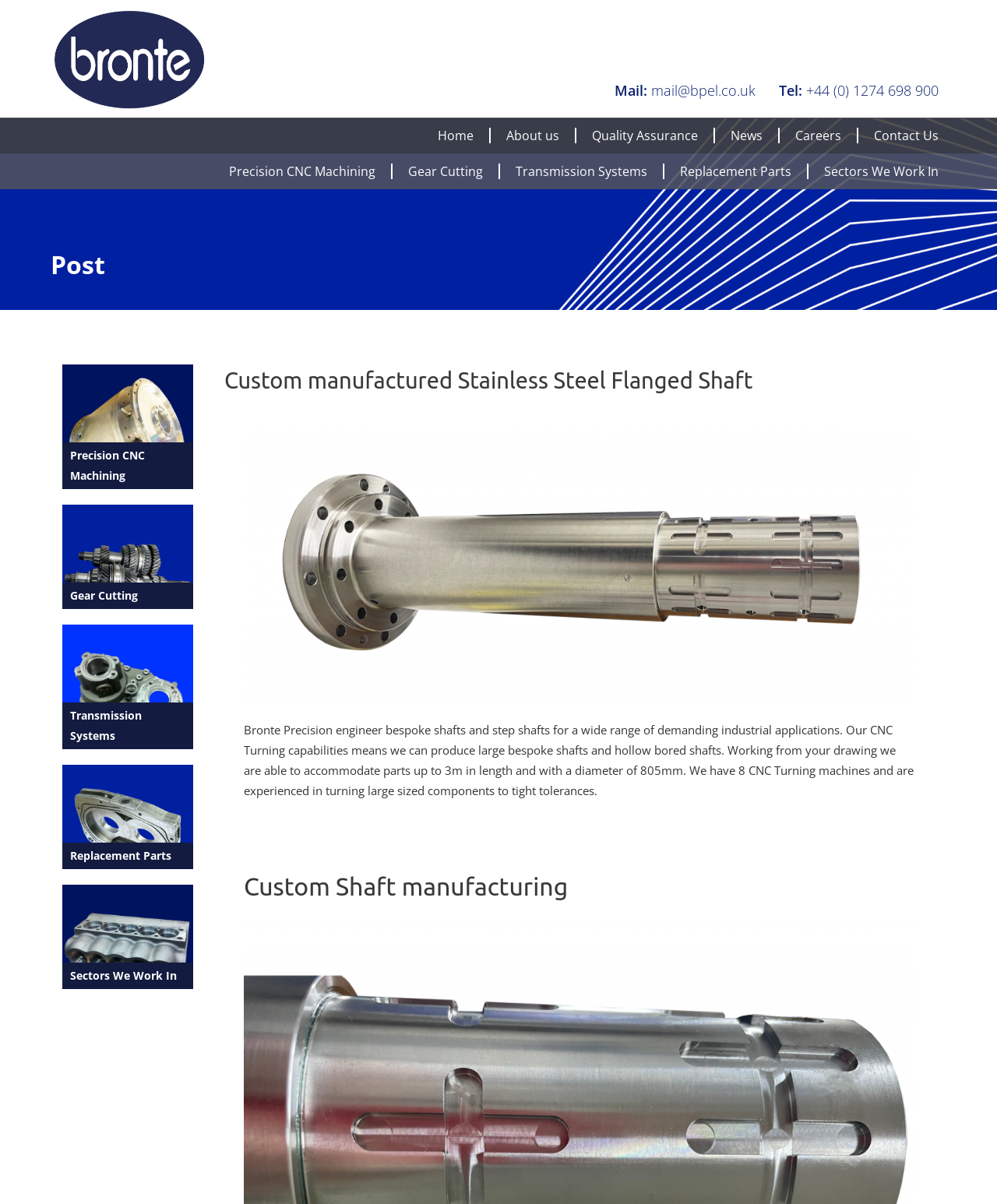Kindly determine the bounding box coordinates for the clickable area to achieve the given instruction: "Click the 'Gear Cutting' link".

[0.409, 0.136, 0.484, 0.149]